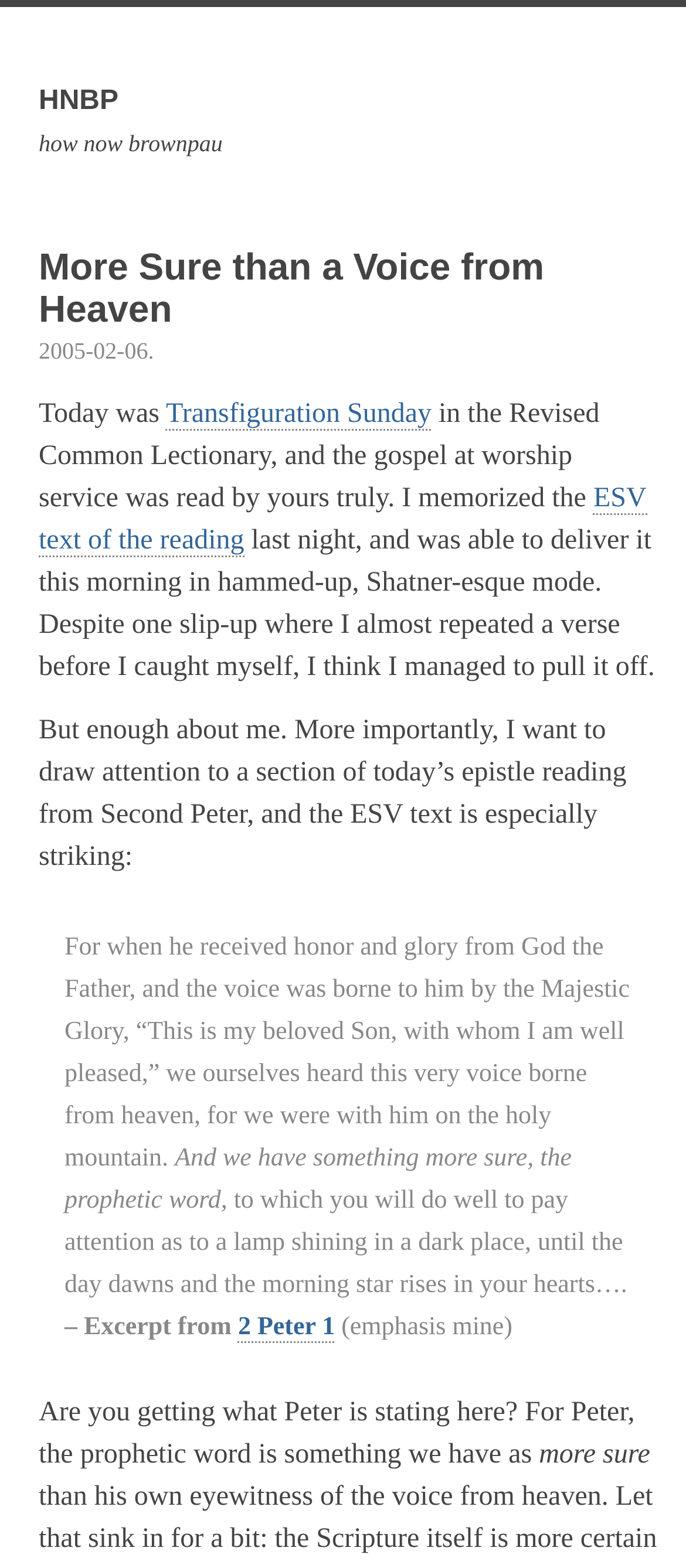Find the bounding box coordinates for the UI element that matches this description: "ESV text of the reading".

[0.056, 0.308, 0.942, 0.355]